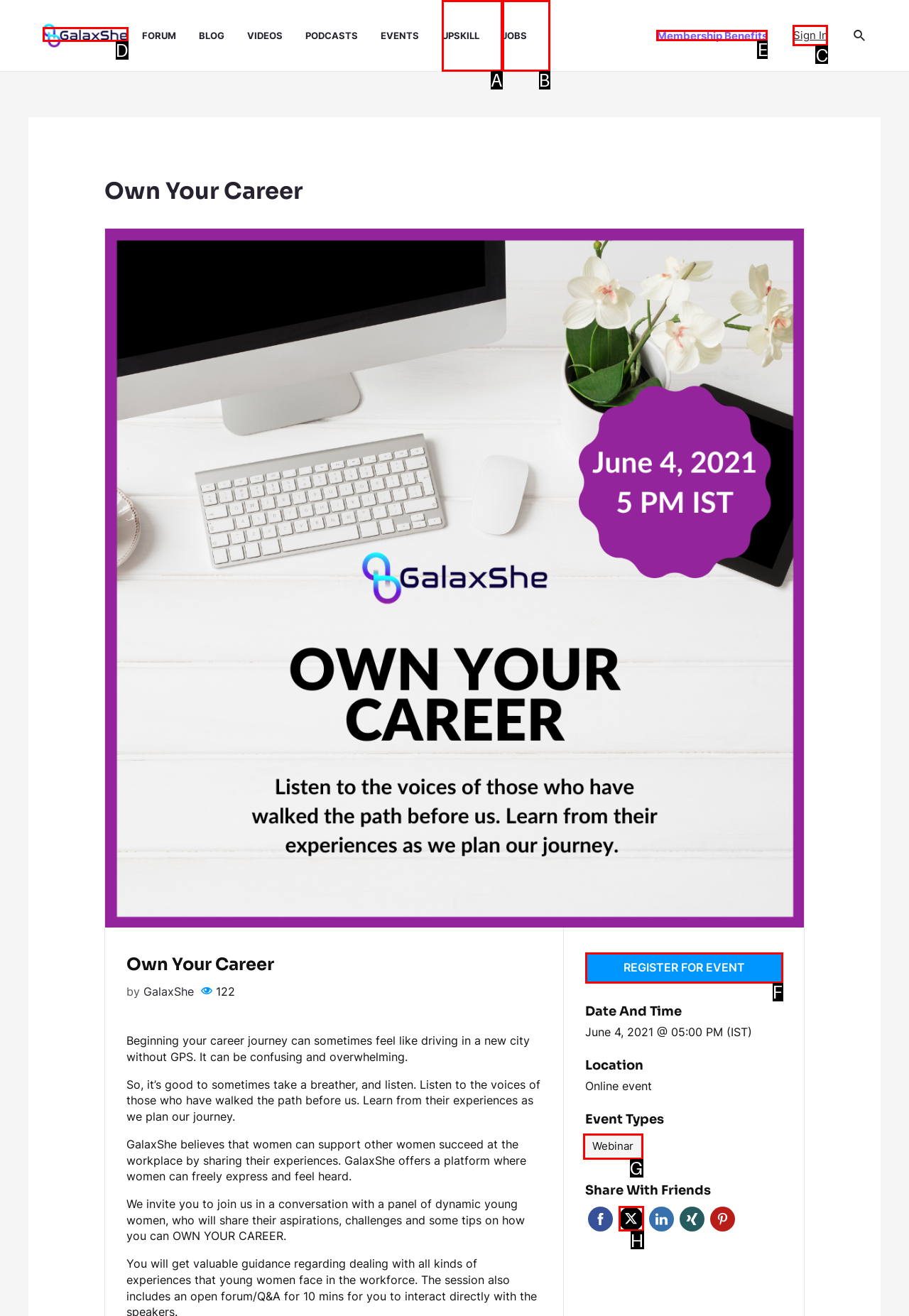Determine which element should be clicked for this task: Register for the event
Answer with the letter of the selected option.

F